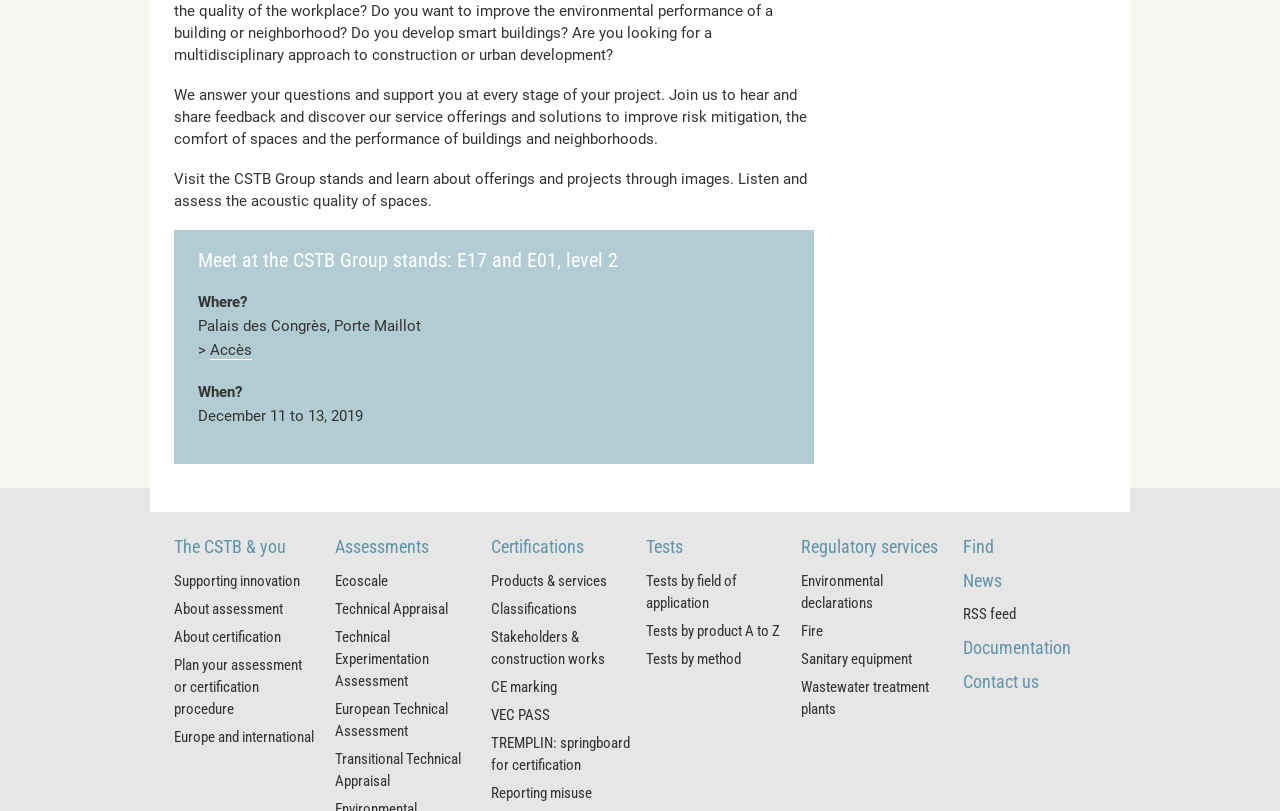Pinpoint the bounding box coordinates of the element you need to click to execute the following instruction: "Read the latest news". The bounding box should be represented by four float numbers between 0 and 1, in the format [left, top, right, bottom].

[0.752, 0.702, 0.864, 0.729]